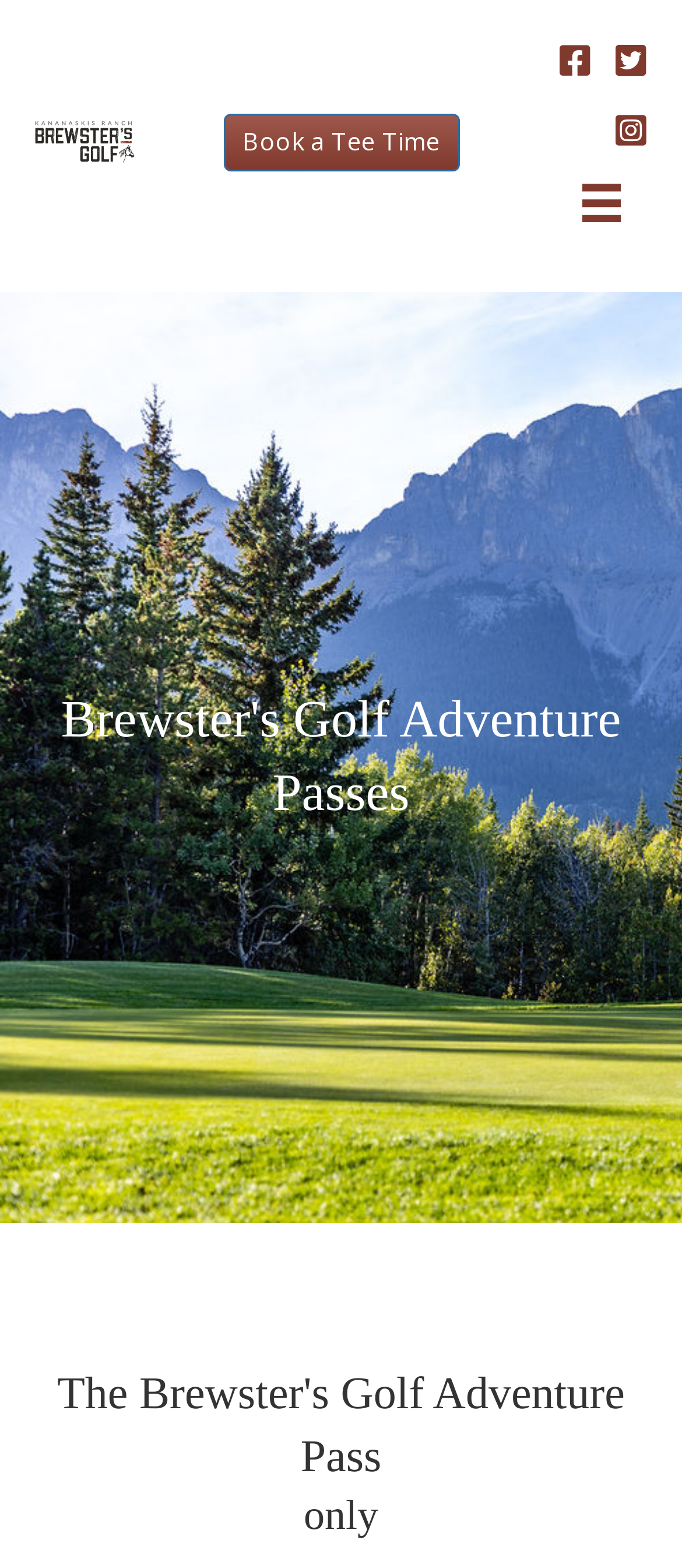Give a concise answer using one word or a phrase to the following question:
What is the purpose of the button at the top right corner?

Menu